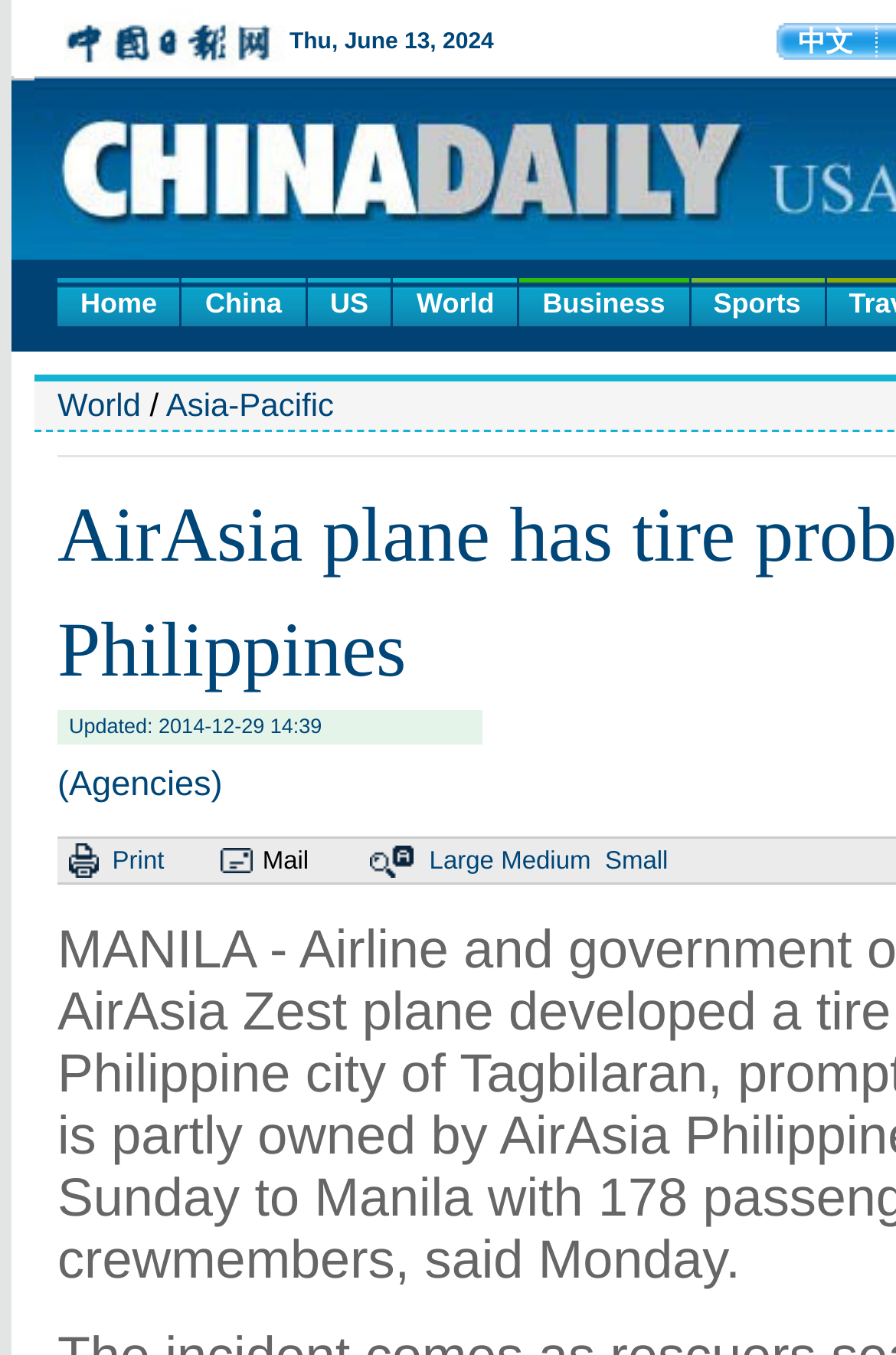Find the bounding box coordinates of the clickable region needed to perform the following instruction: "Click on the HOME link". The coordinates should be provided as four float numbers between 0 and 1, i.e., [left, top, right, bottom].

None